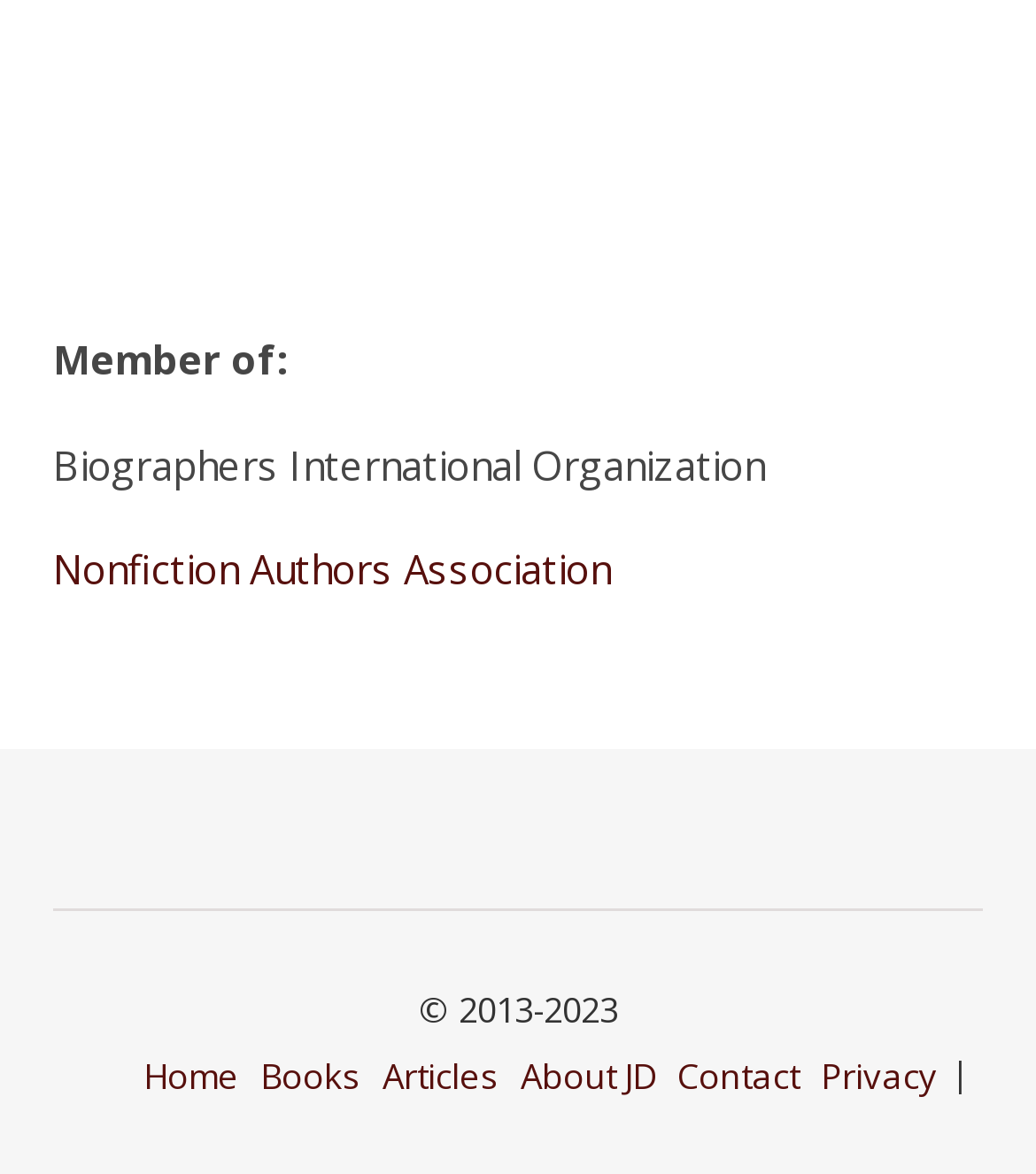What is the copyright year range?
Offer a detailed and full explanation in response to the question.

The answer can be found by looking at the StaticText element '© 2013-2023', which indicates the copyright year range.